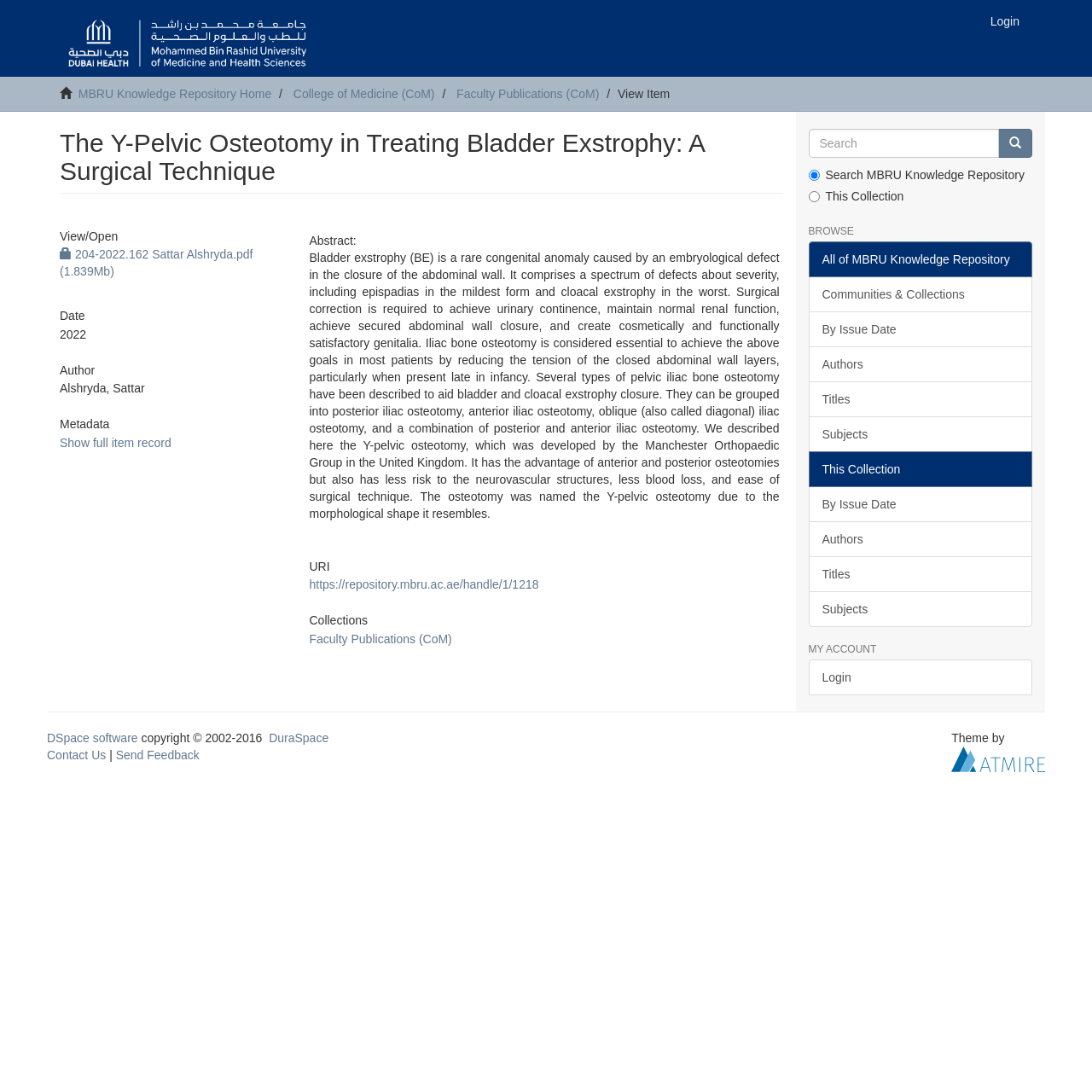Find and specify the bounding box coordinates that correspond to the clickable region for the instruction: "Search for a keyword".

[0.74, 0.118, 0.915, 0.145]